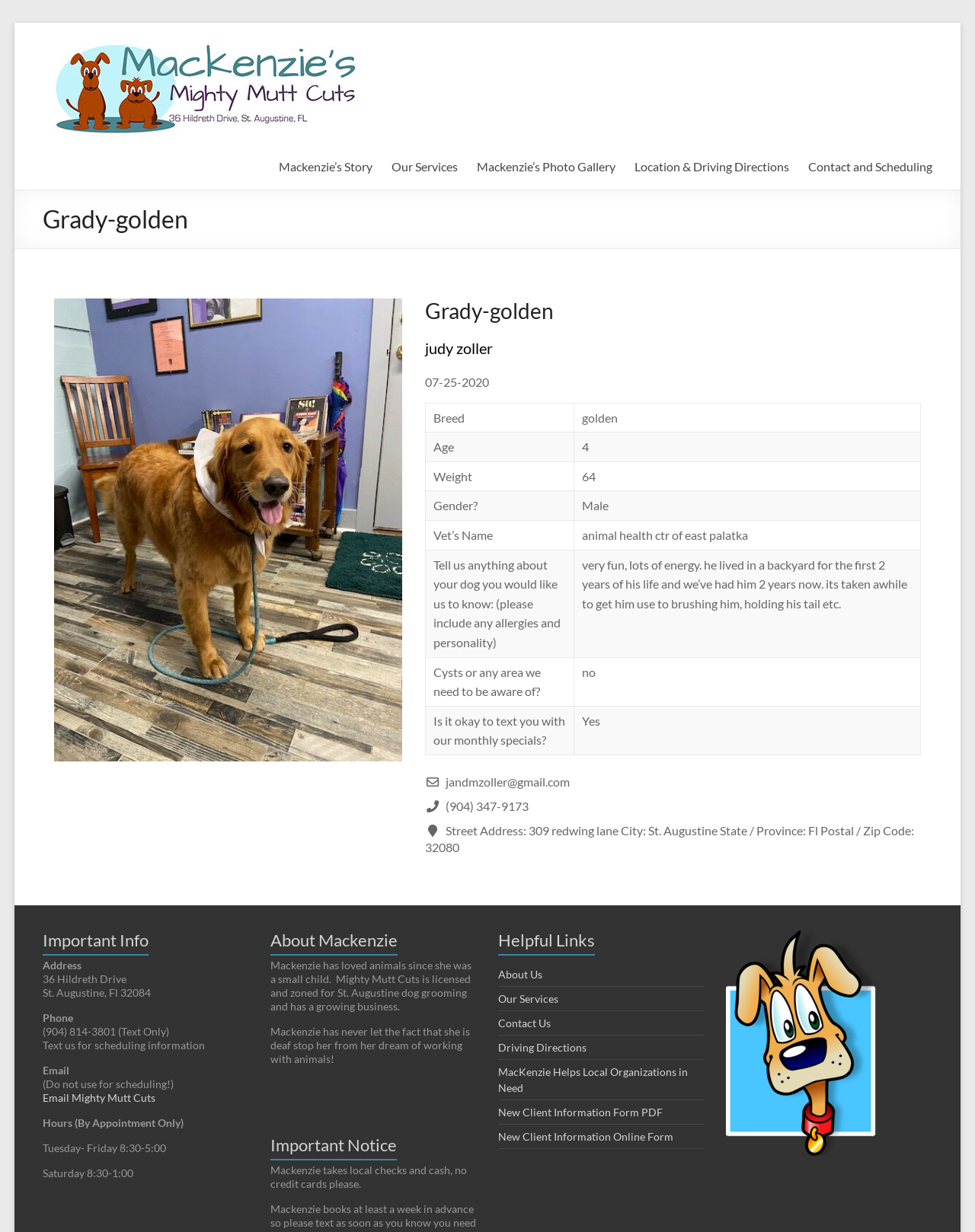What is the email address for non-scheduling inquiries?
Using the information from the image, answer the question thoroughly.

The email address for non-scheduling inquiries can be found in the article element with the text 'jandmzoller@gmail.com'. This email address is listed as a contact method for non-scheduling inquiries.